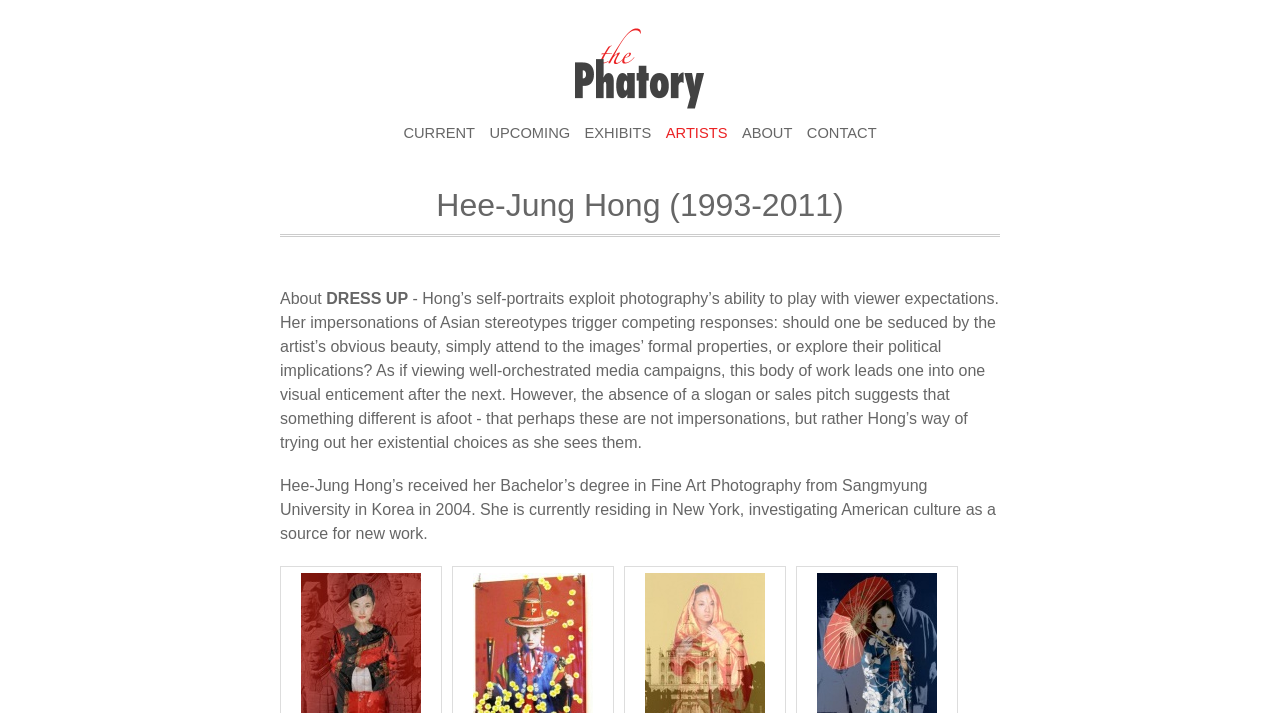Where is Hee-Jung Hong currently residing?
Using the information presented in the image, please offer a detailed response to the question.

I found the answer by reading the StaticText element that describes Hee-Jung Hong's current location, which states that she is currently residing in New York, investigating American culture as a source for new work.